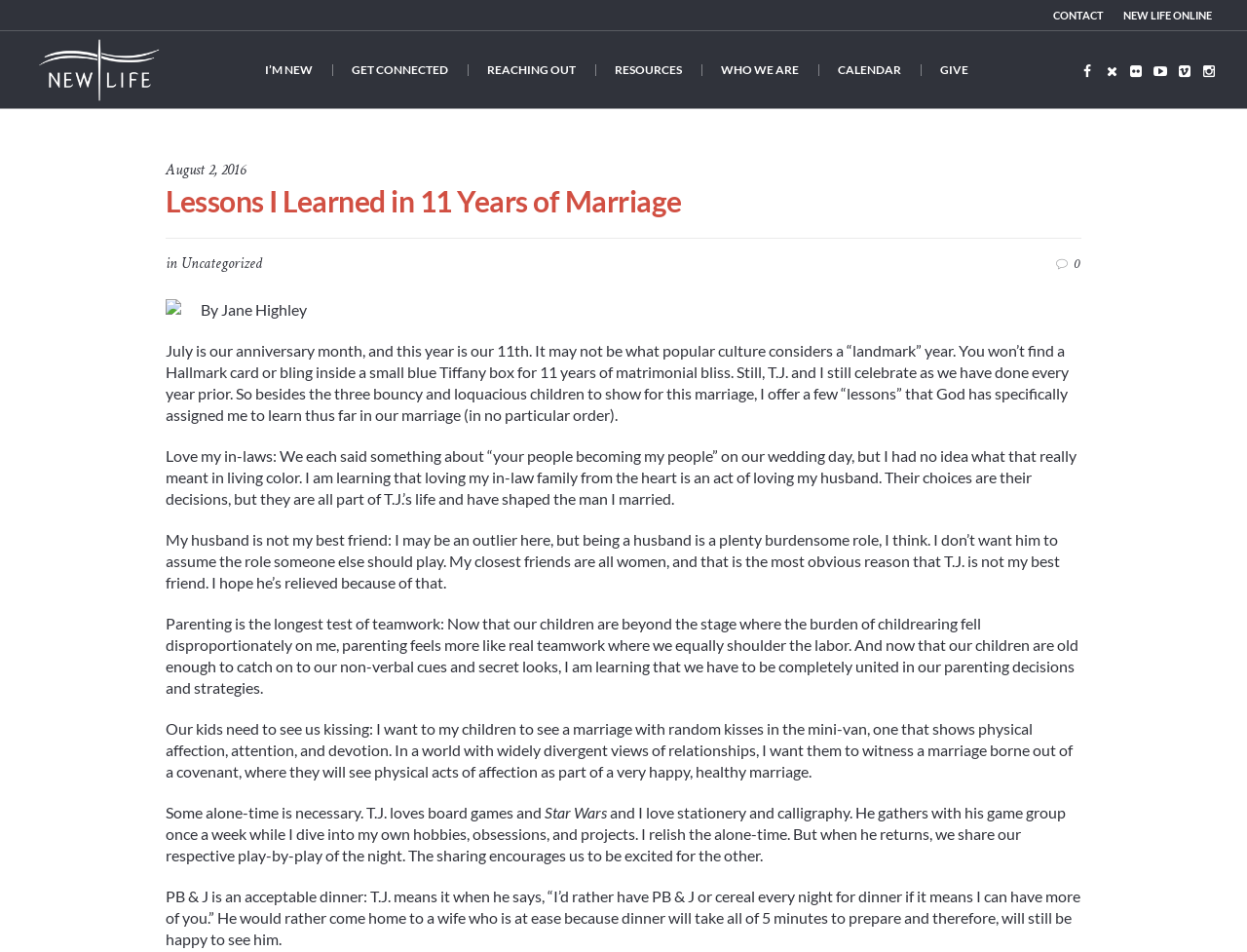What is the author of the article?
We need a detailed and meticulous answer to the question.

I found the answer by looking at the StaticText element with the text 'By Jane Highley', which suggests that Jane Highley is the author of the article.